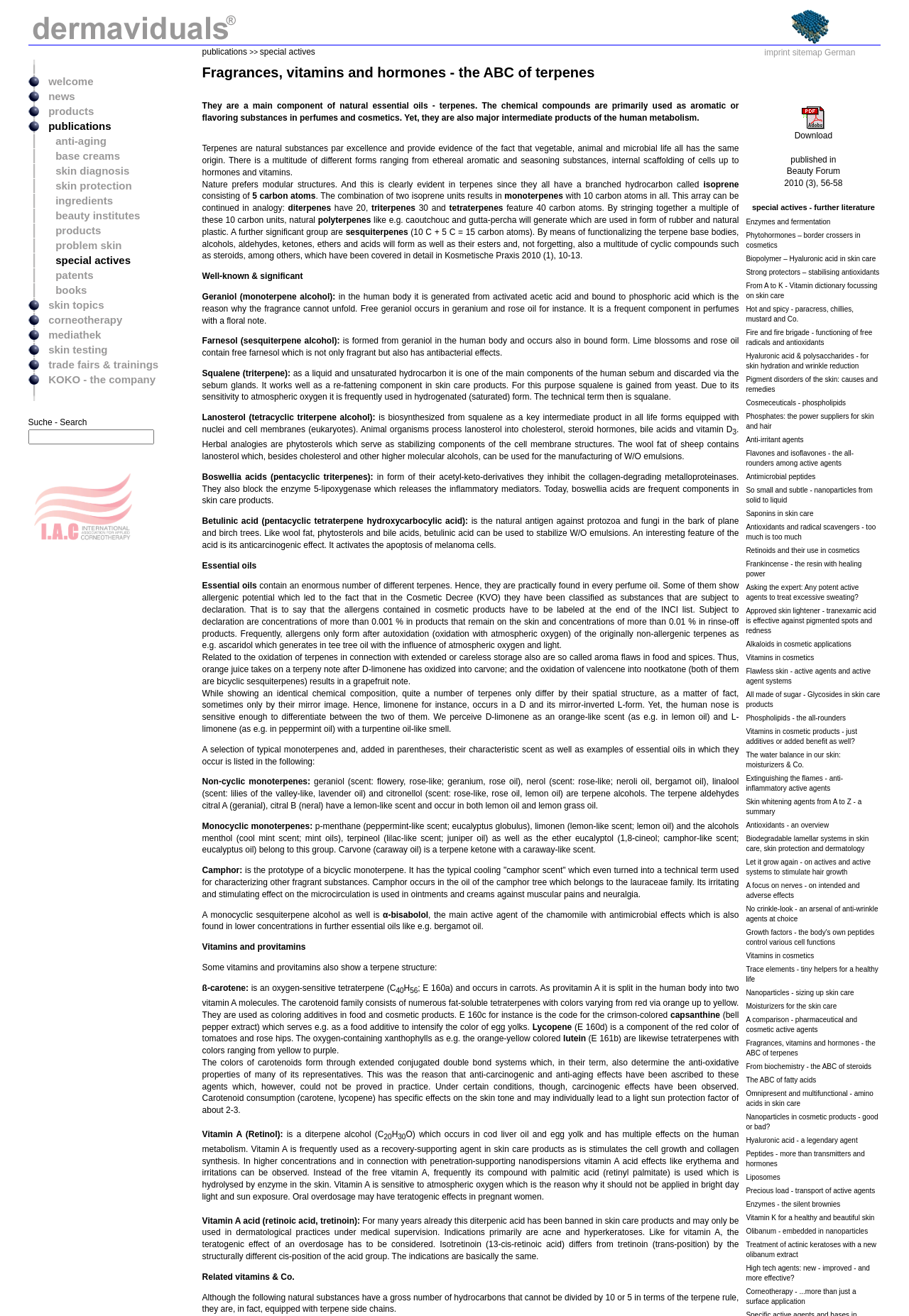Given the description of the UI element: "skin protection", predict the bounding box coordinates in the form of [left, top, right, bottom], with each value being a float between 0 and 1.

[0.045, 0.136, 0.145, 0.146]